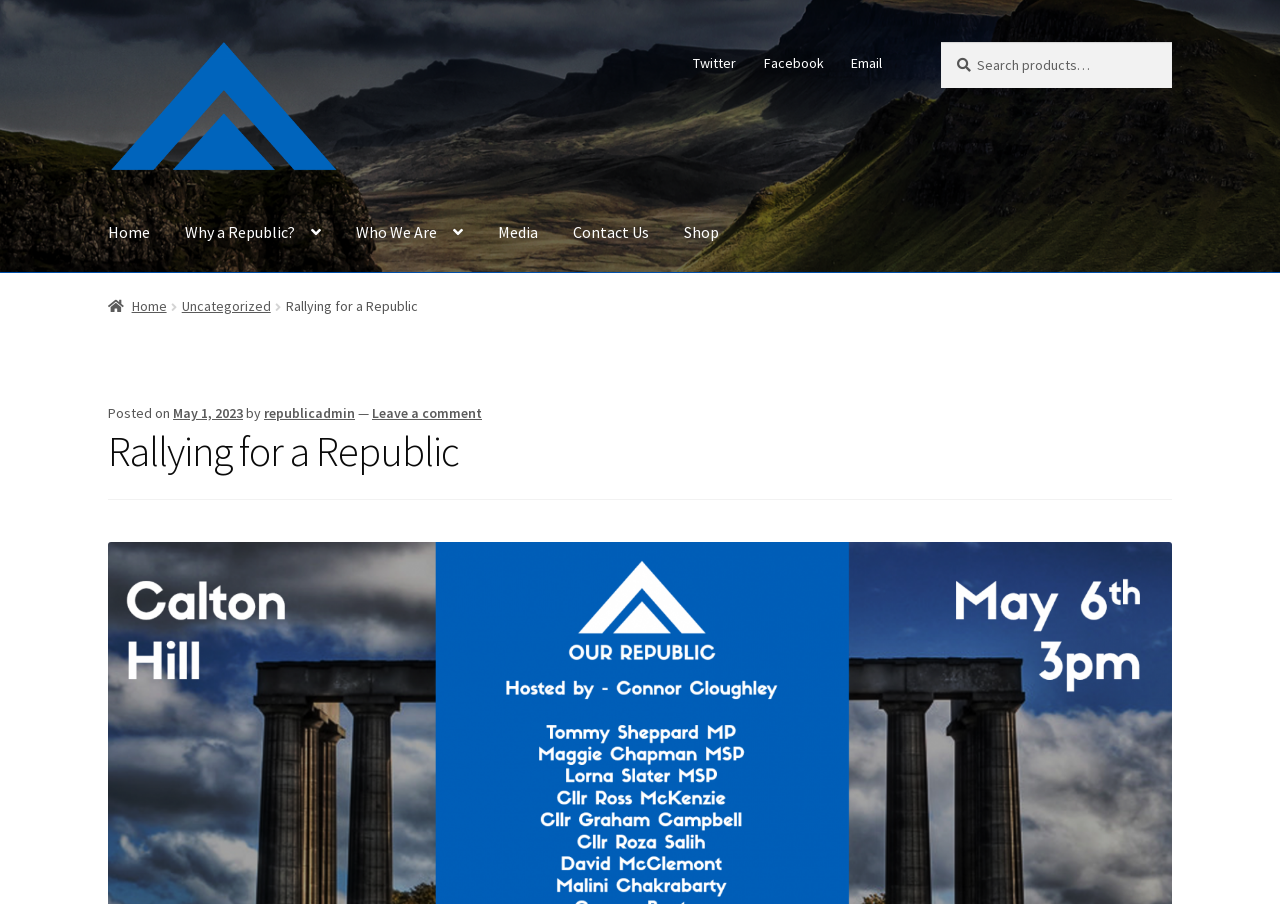Highlight the bounding box coordinates of the element that should be clicked to carry out the following instruction: "Click on Student Application Form". The coordinates must be given as four float numbers ranging from 0 to 1, i.e., [left, top, right, bottom].

None